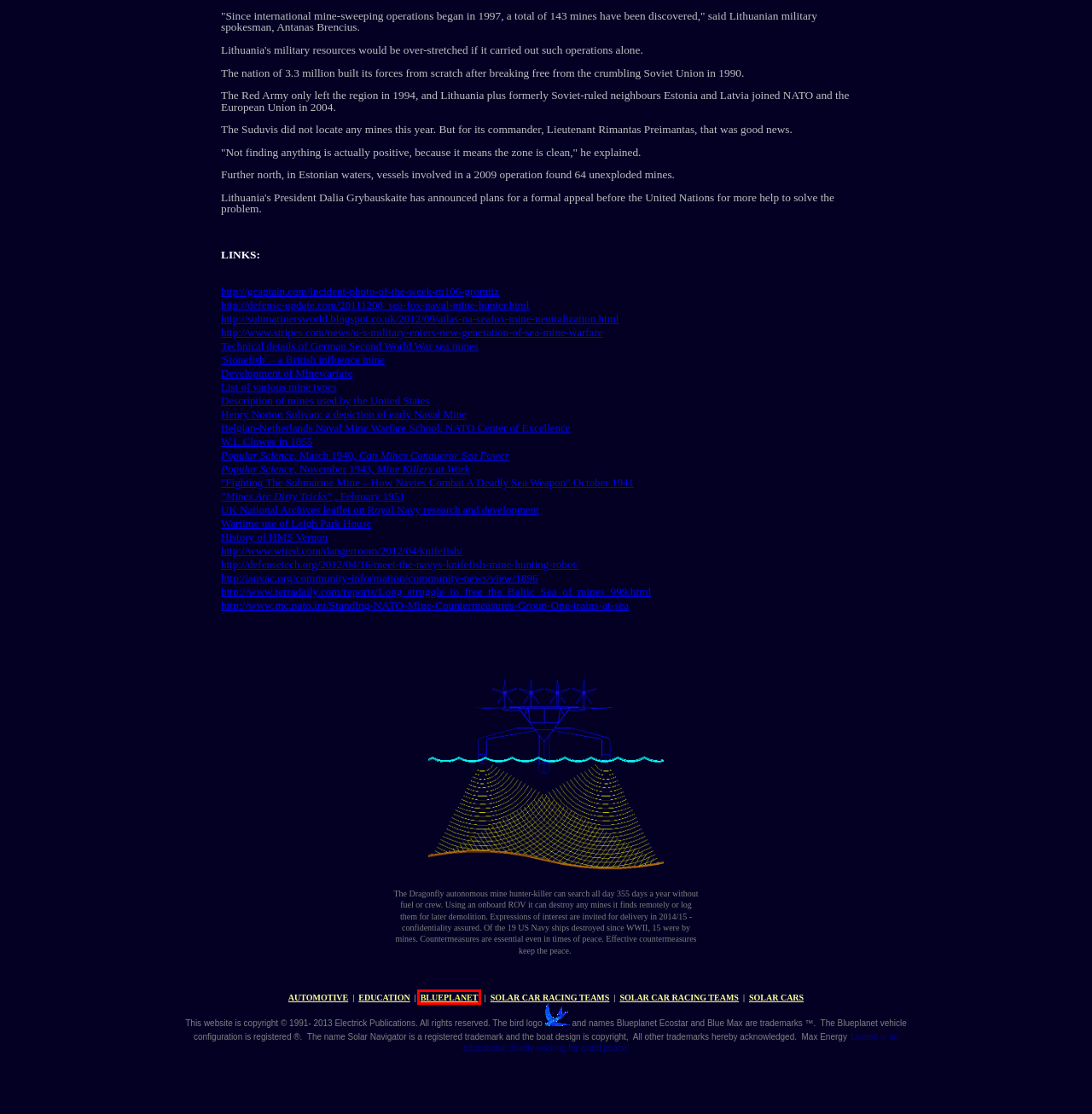You are given a screenshot of a webpage with a red rectangle bounding box around a UI element. Select the webpage description that best matches the new webpage after clicking the element in the bounding box. Here are the candidates:
A. AUTOMOTIVE COMPANIES A TO Z INDEX DIRECTORY OF VEHICLE MANUFACTURERS
B. BLUE PLANET BE3 ECO STAR WORLD ELECTRIC LAND SPEED RECORD CAR PROJECT
C. lexpev.nl: empowerment door kennis in technologie...
D. Incident Photo of The Week - M106 GrÃ¶mitz
E. The Development of Naval Minewarfare
F. The Crimean War
﻿
G. Long struggle to free the Baltic Sea of mines
H. EDUCATION UNIVERSITIES COLLEGES SCHOOLS INSTITUTIONS PLACES OF LEARNING WORLDWIDE

B